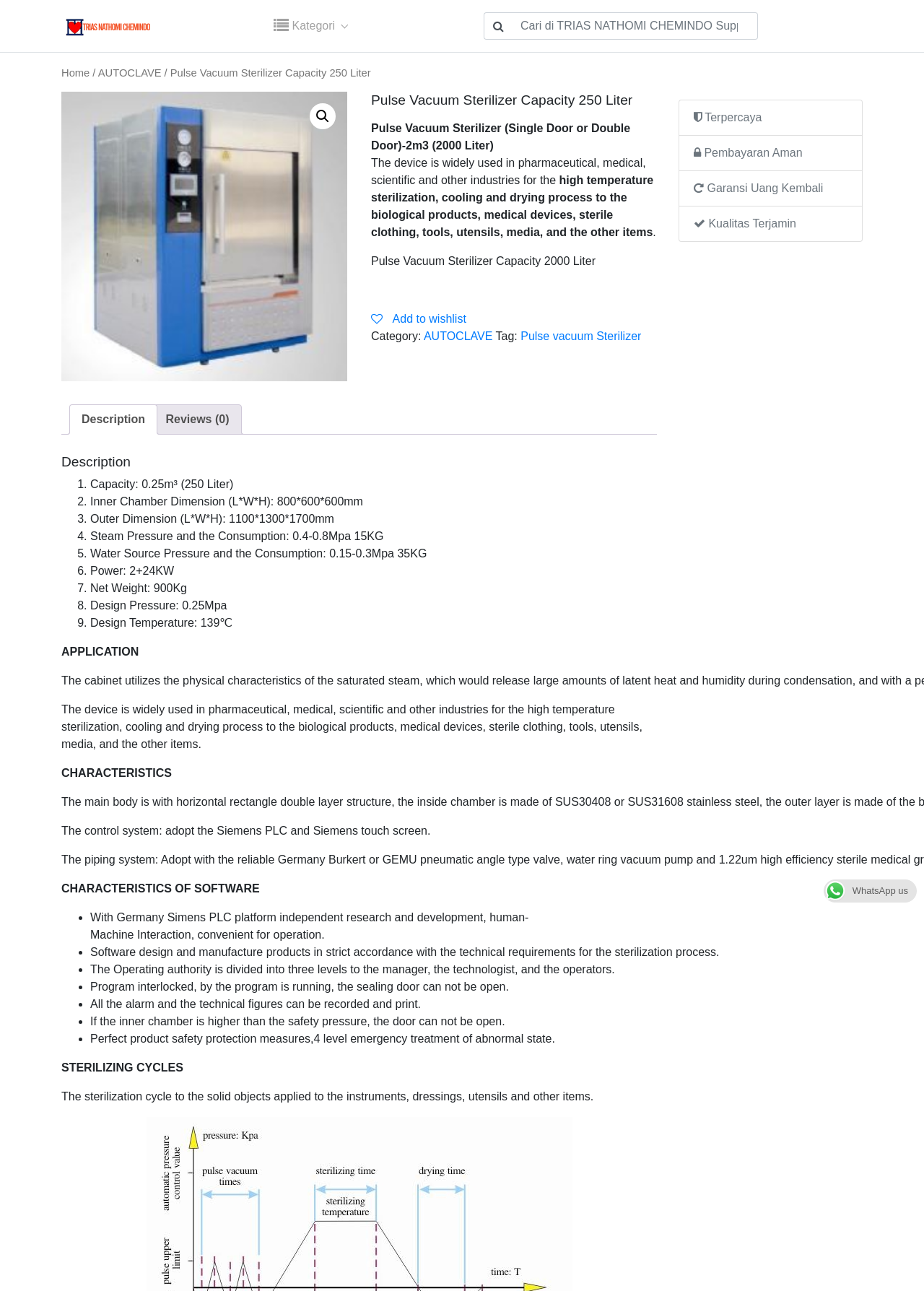Provide the bounding box coordinates of the area you need to click to execute the following instruction: "Add to wishlist".

[0.402, 0.242, 0.505, 0.252]